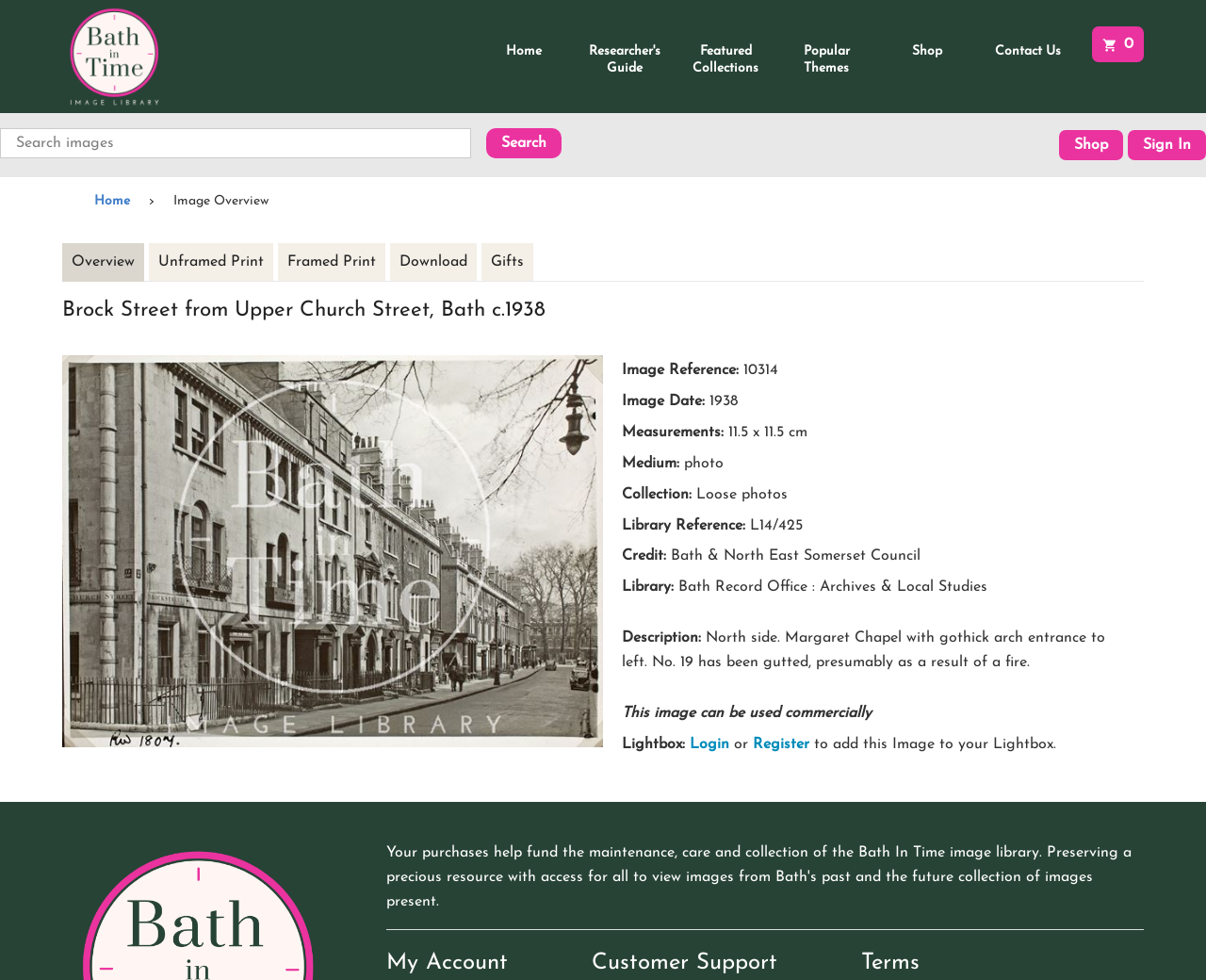Determine the bounding box coordinates of the region to click in order to accomplish the following instruction: "Search images". Provide the coordinates as four float numbers between 0 and 1, specifically [left, top, right, bottom].

[0.0, 0.131, 0.391, 0.162]